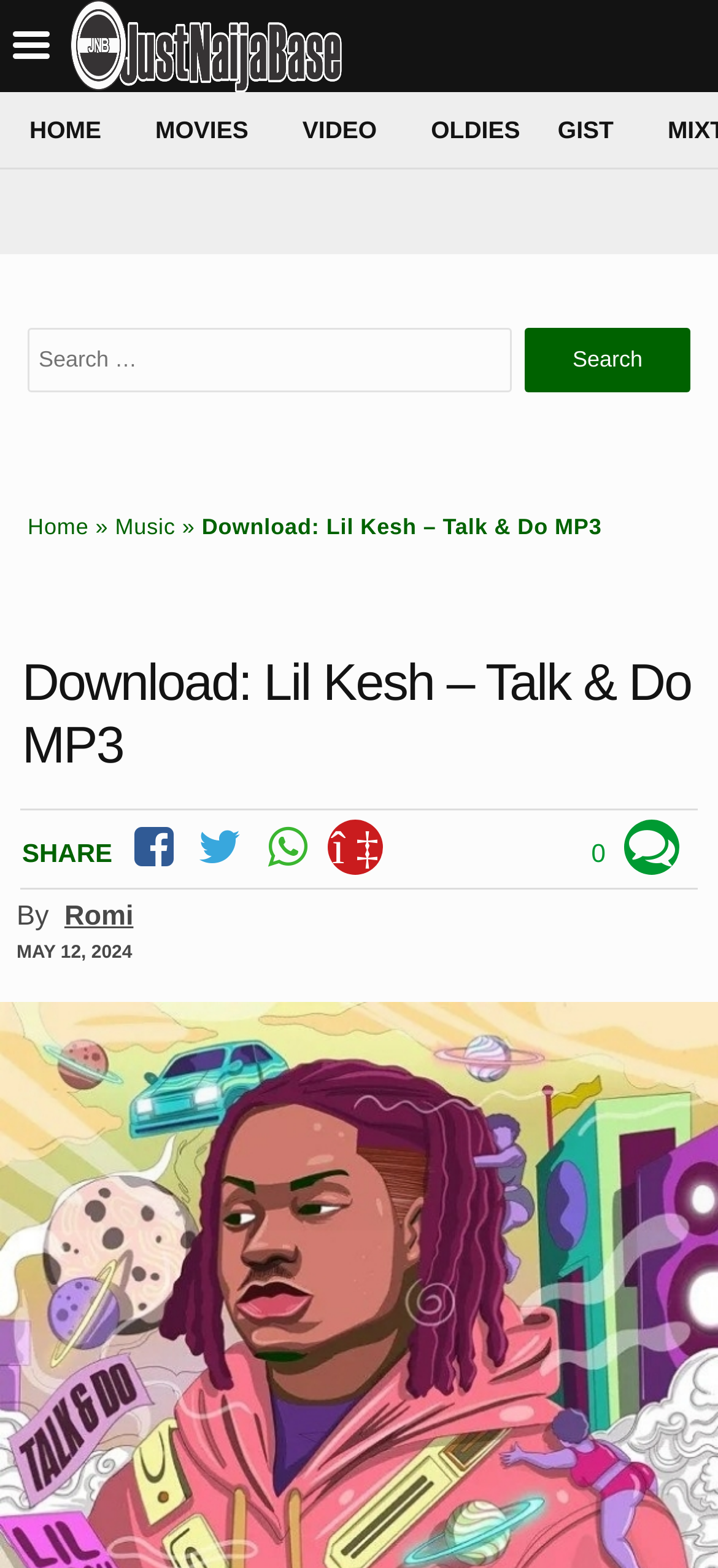Please locate the bounding box coordinates for the element that should be clicked to achieve the following instruction: "Go to home page". Ensure the coordinates are given as four float numbers between 0 and 1, i.e., [left, top, right, bottom].

[0.0, 0.059, 0.162, 0.101]